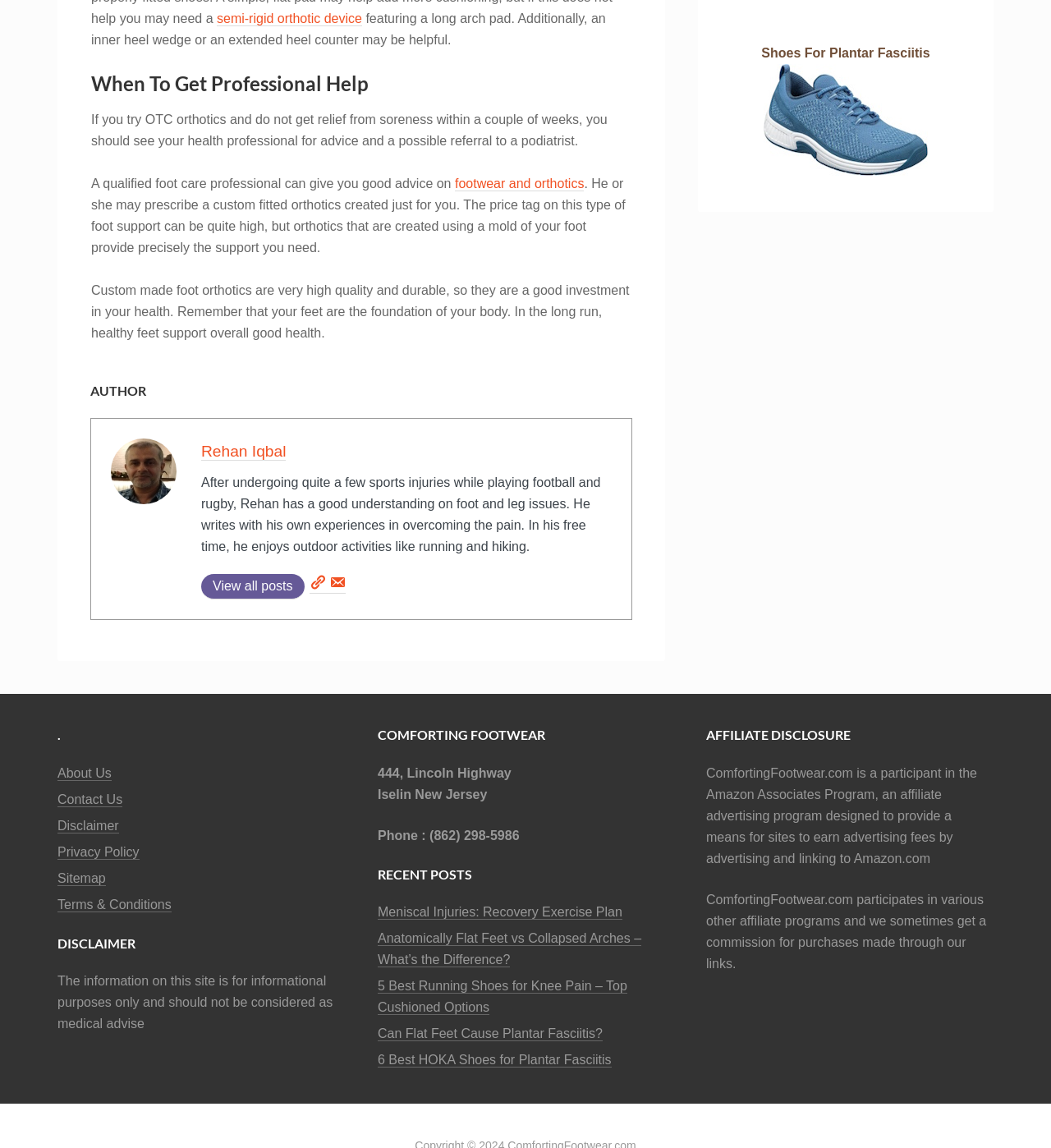Provide the bounding box coordinates of the UI element that matches the description: "Meniscal Injuries: Recovery Exercise Plan".

[0.359, 0.788, 0.592, 0.801]